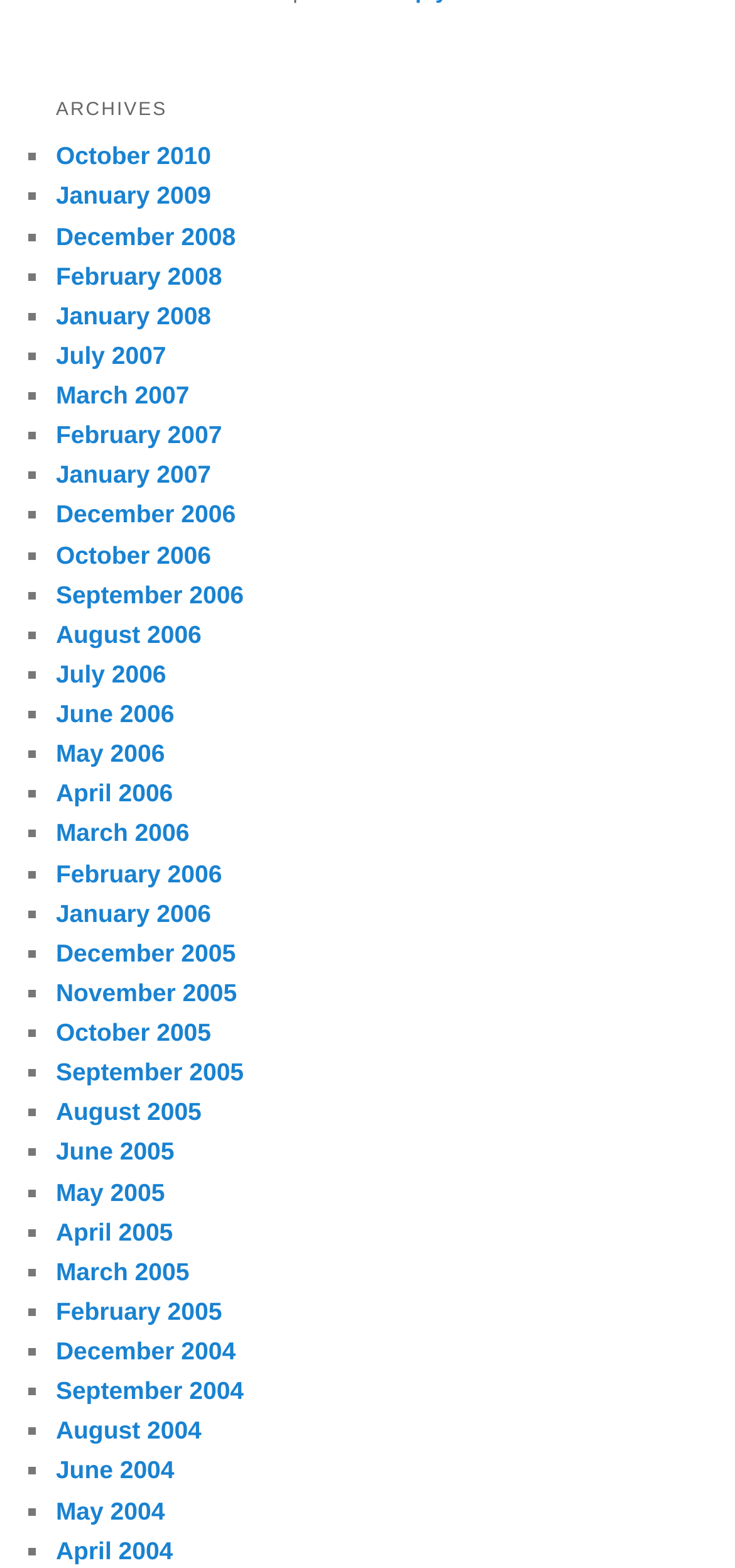Provide the bounding box coordinates of the area you need to click to execute the following instruction: "Explore January 2008 archives".

[0.076, 0.192, 0.287, 0.21]